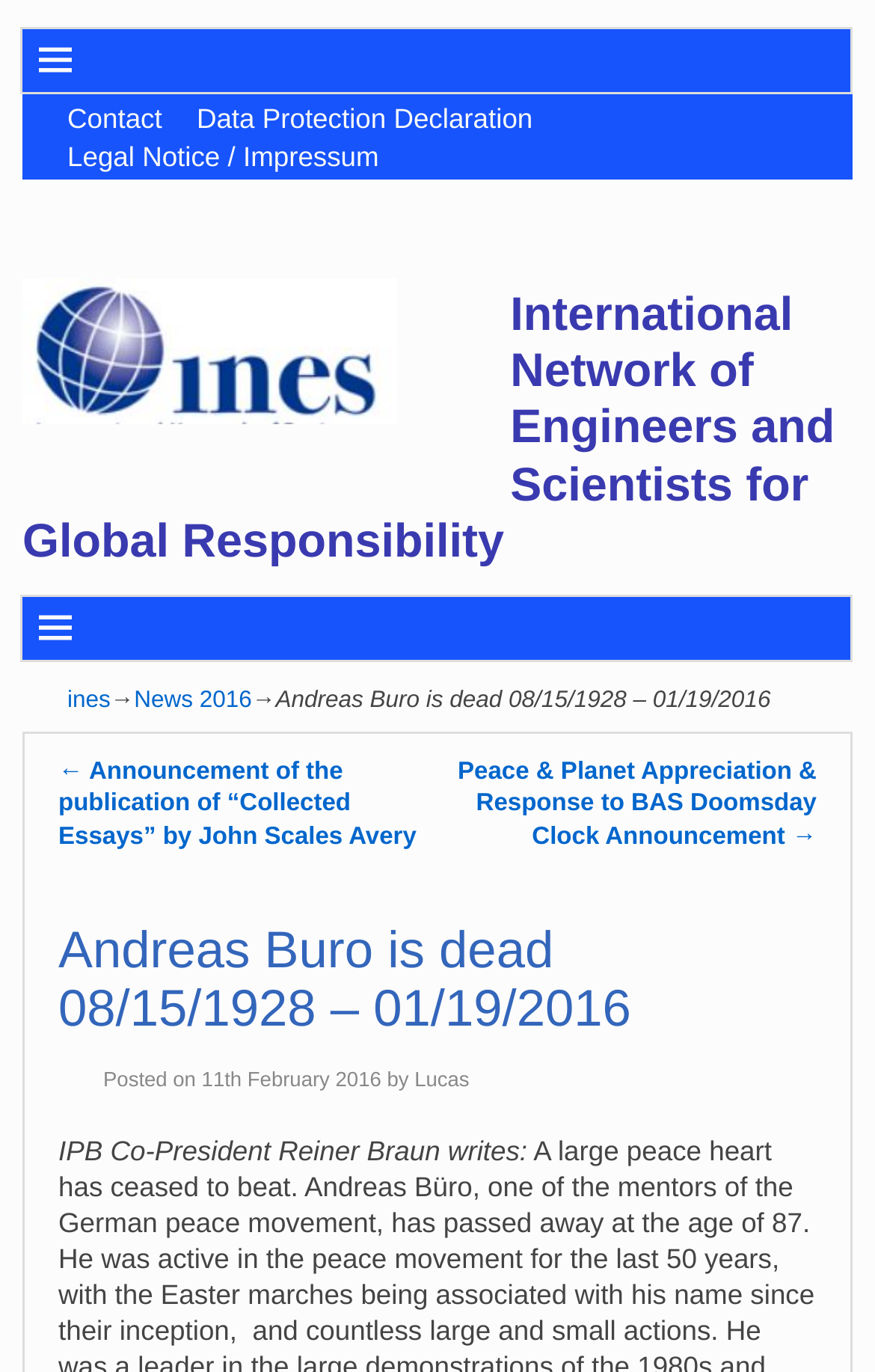What is the name of the organization associated with the Easter marches?
Answer the question with a thorough and detailed explanation.

The name of the organization associated with the Easter marches can be found in the text 'He was active in the peace movement for the last 50 years, with the Easter marches being associated with his name since their inception,' which implies that Andreas Buro is the person associated with the Easter marches.